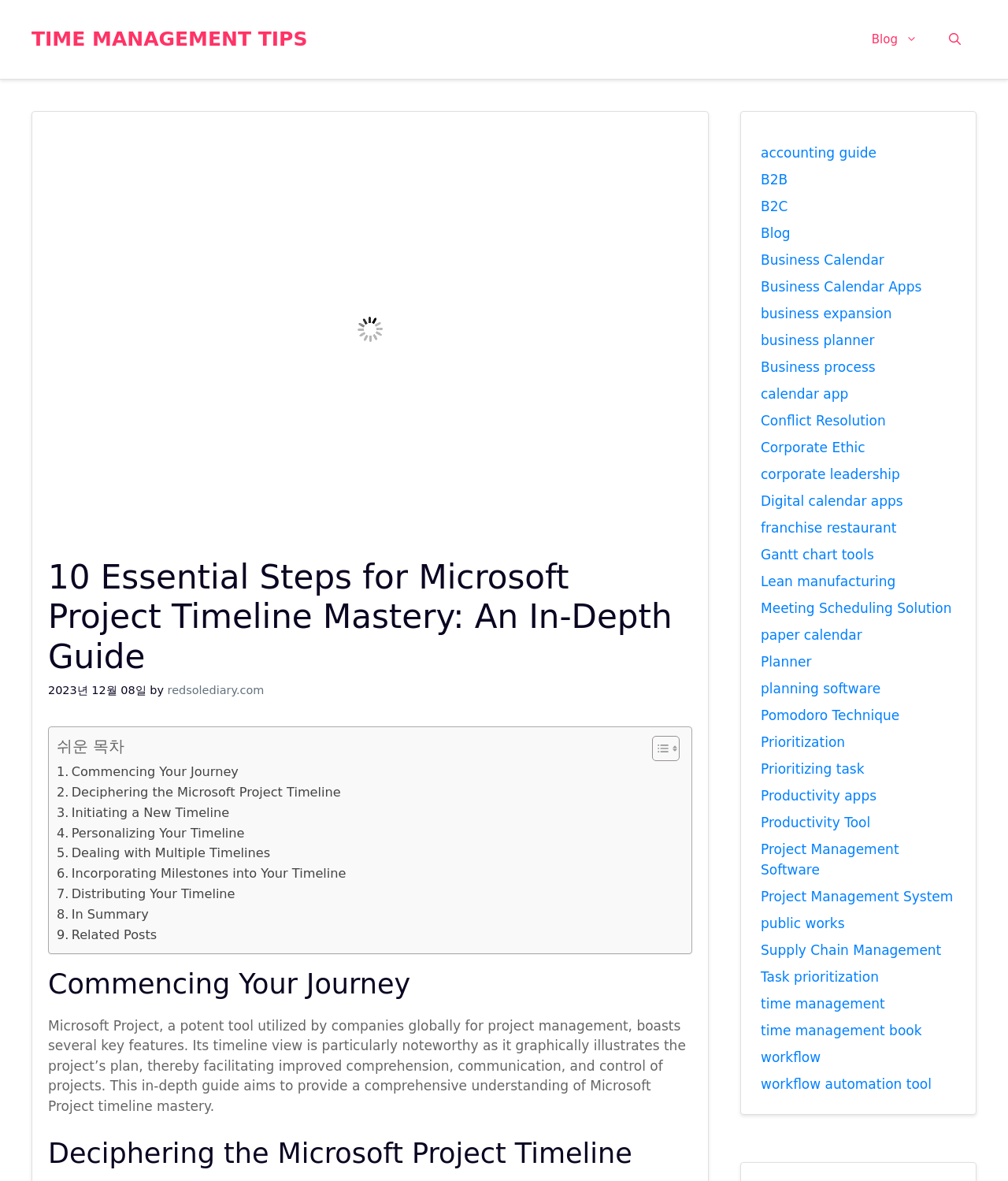Please identify the bounding box coordinates of the element that needs to be clicked to execute the following command: "Click the link to Introduction to Python Workshop". Provide the bounding box using four float numbers between 0 and 1, formatted as [left, top, right, bottom].

None